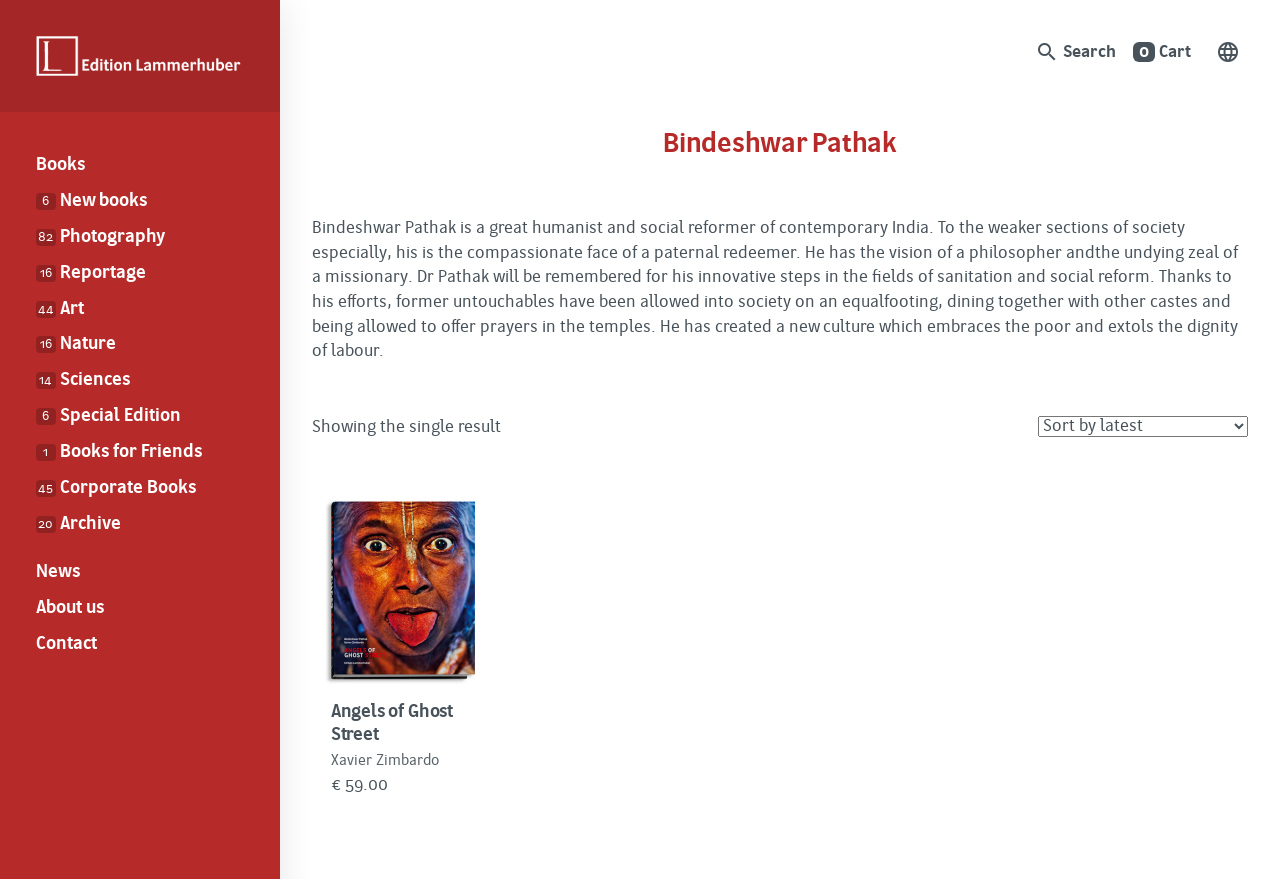Determine the bounding box coordinates of the element that should be clicked to execute the following command: "Search for something".

[0.809, 0.046, 0.872, 0.073]